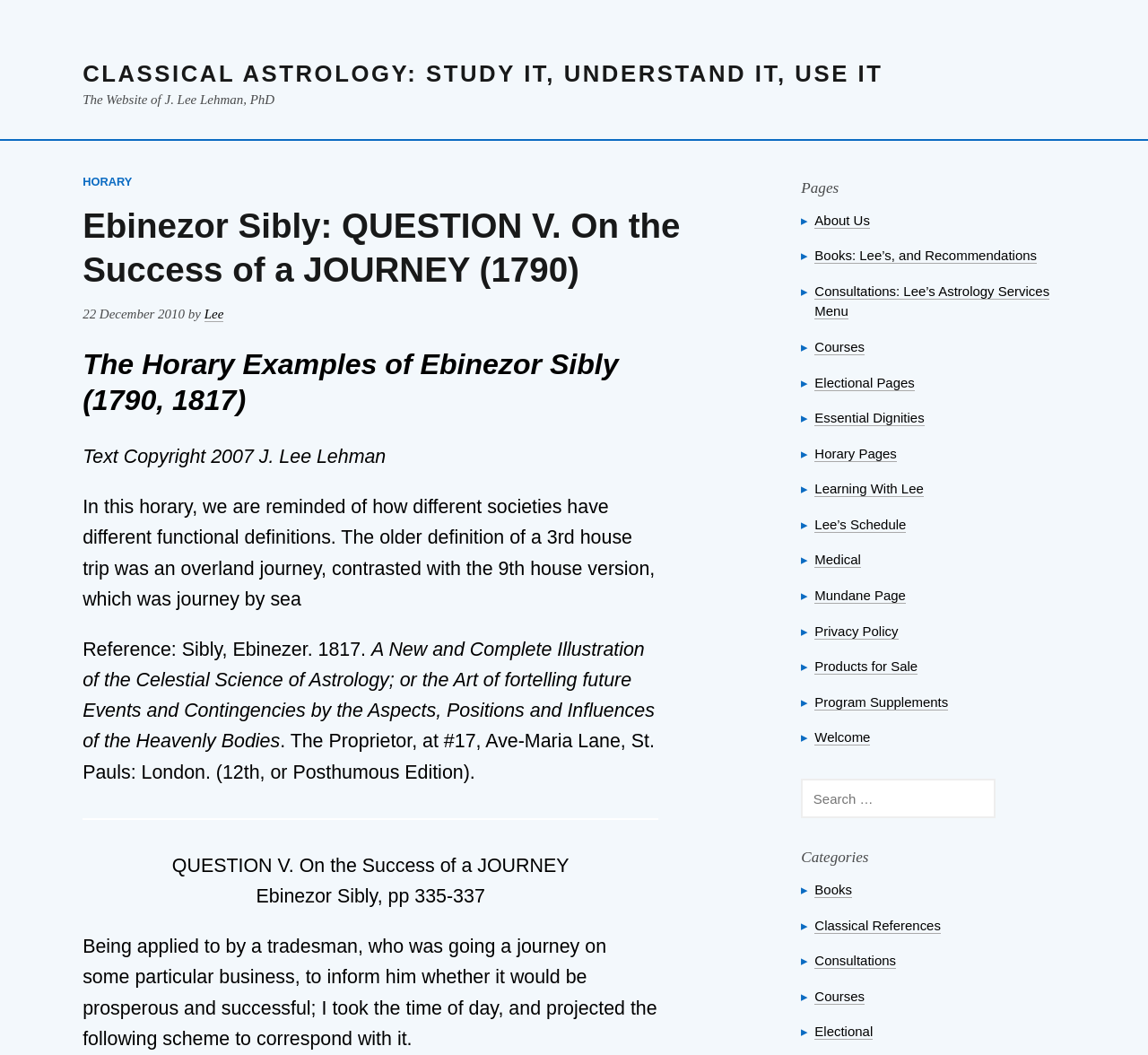Pinpoint the bounding box coordinates of the clickable element to carry out the following instruction: "Click on the 'Pixel Rand Font' link."

None